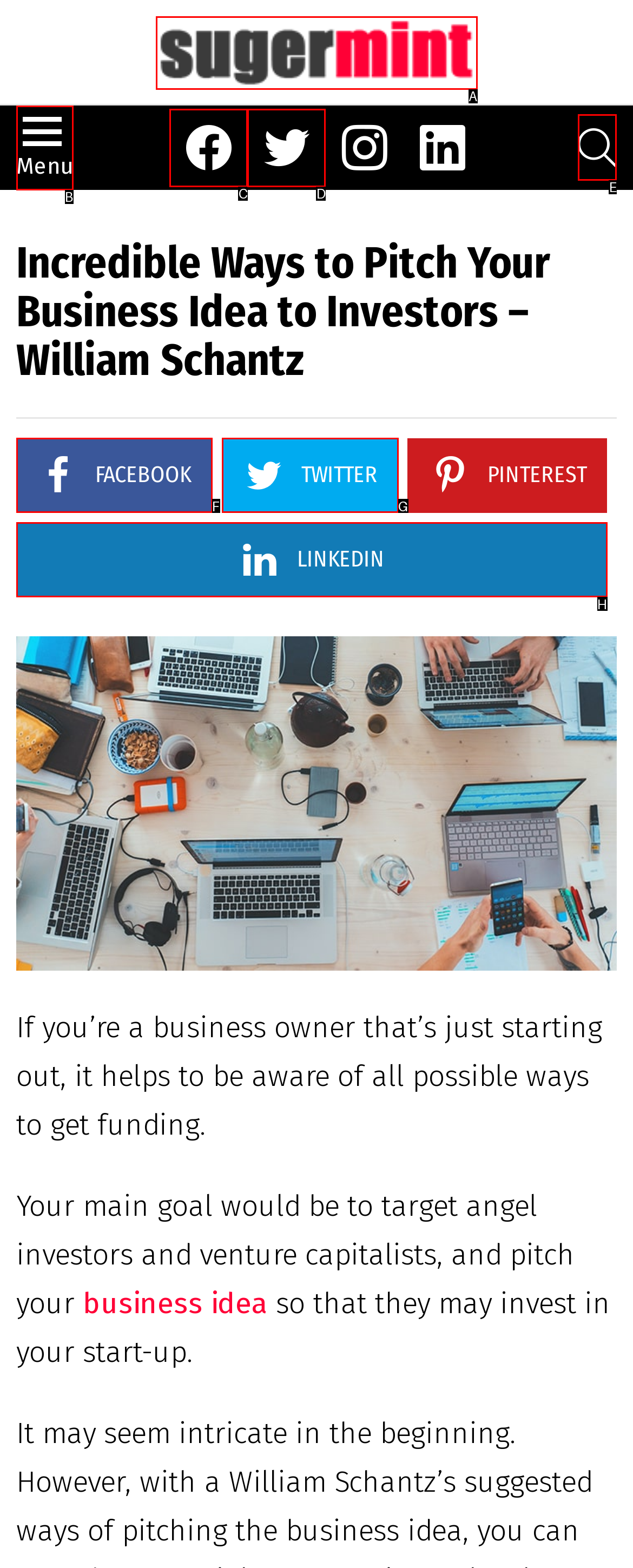Which option should be clicked to execute the following task: Search for something? Respond with the letter of the selected option.

E